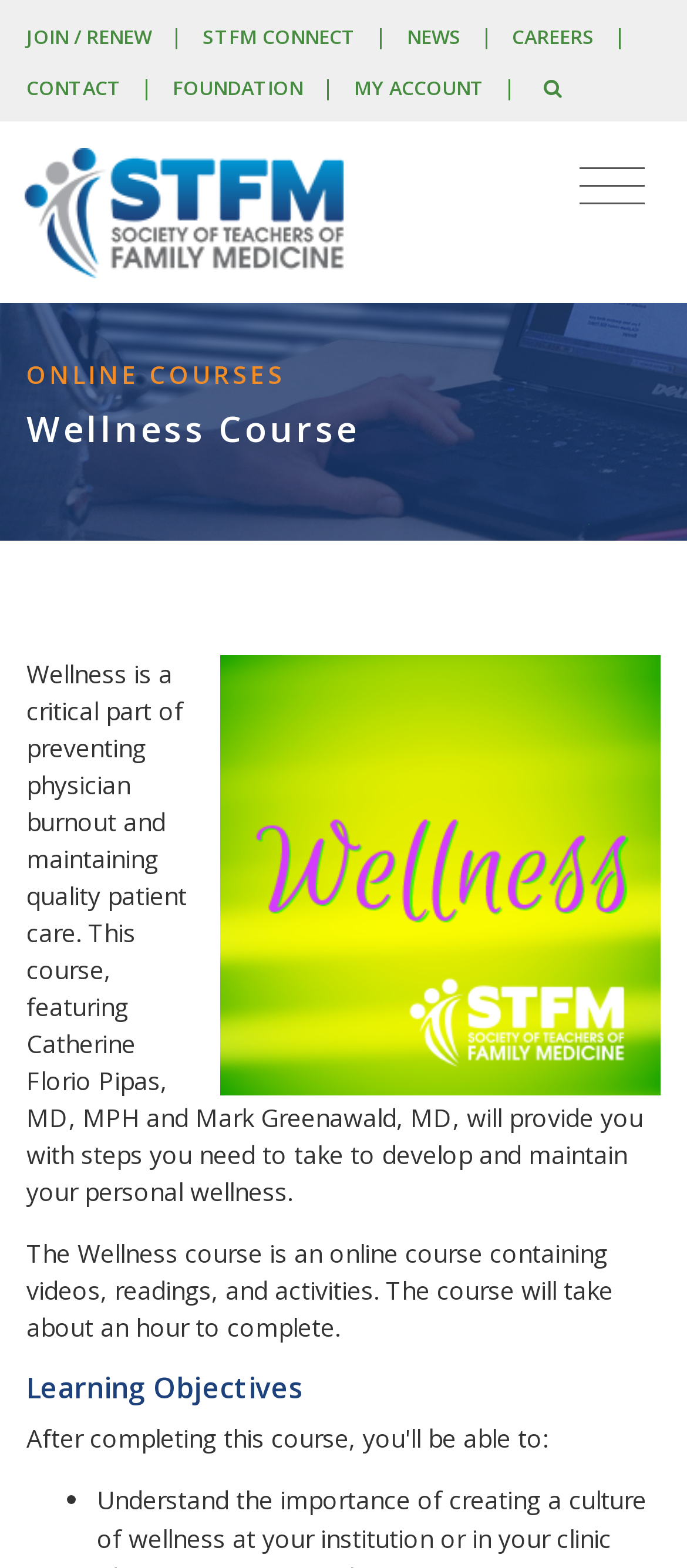Answer the question below with a single word or a brief phrase: 
What is the purpose of the Wellness Course?

Preventing physician burnout